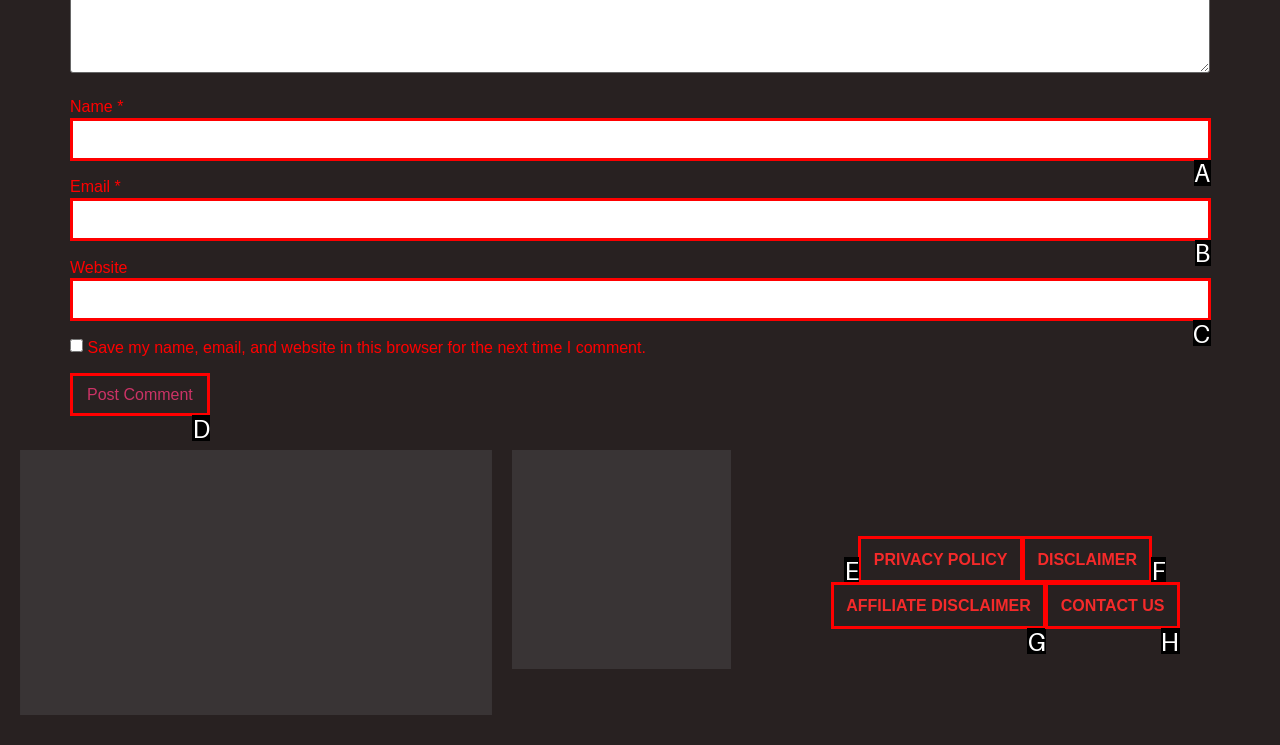Determine which option fits the element description: parent_node: Name * name="author"
Answer with the option’s letter directly.

A